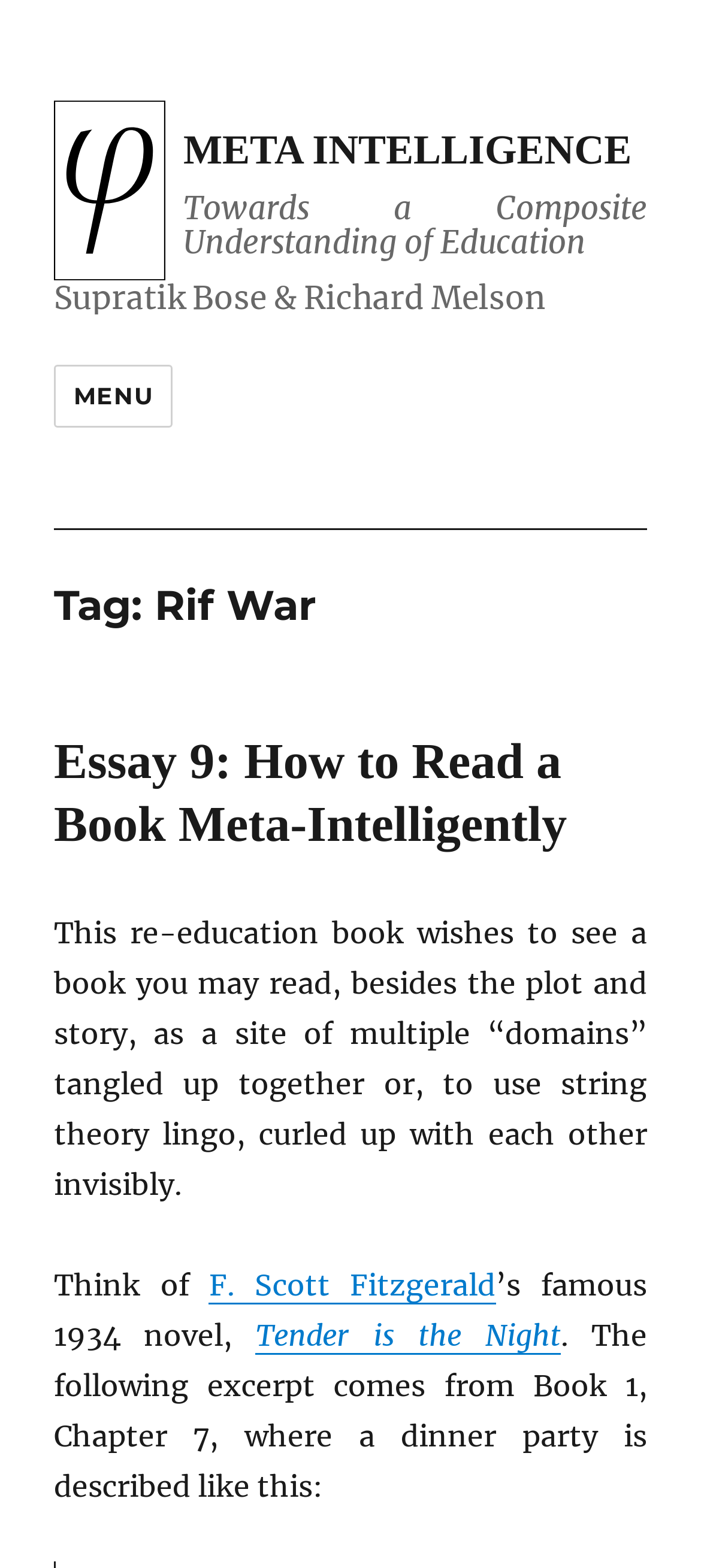What is the chapter mentioned?
Provide a concise answer using a single word or phrase based on the image.

Book 1, Chapter 7